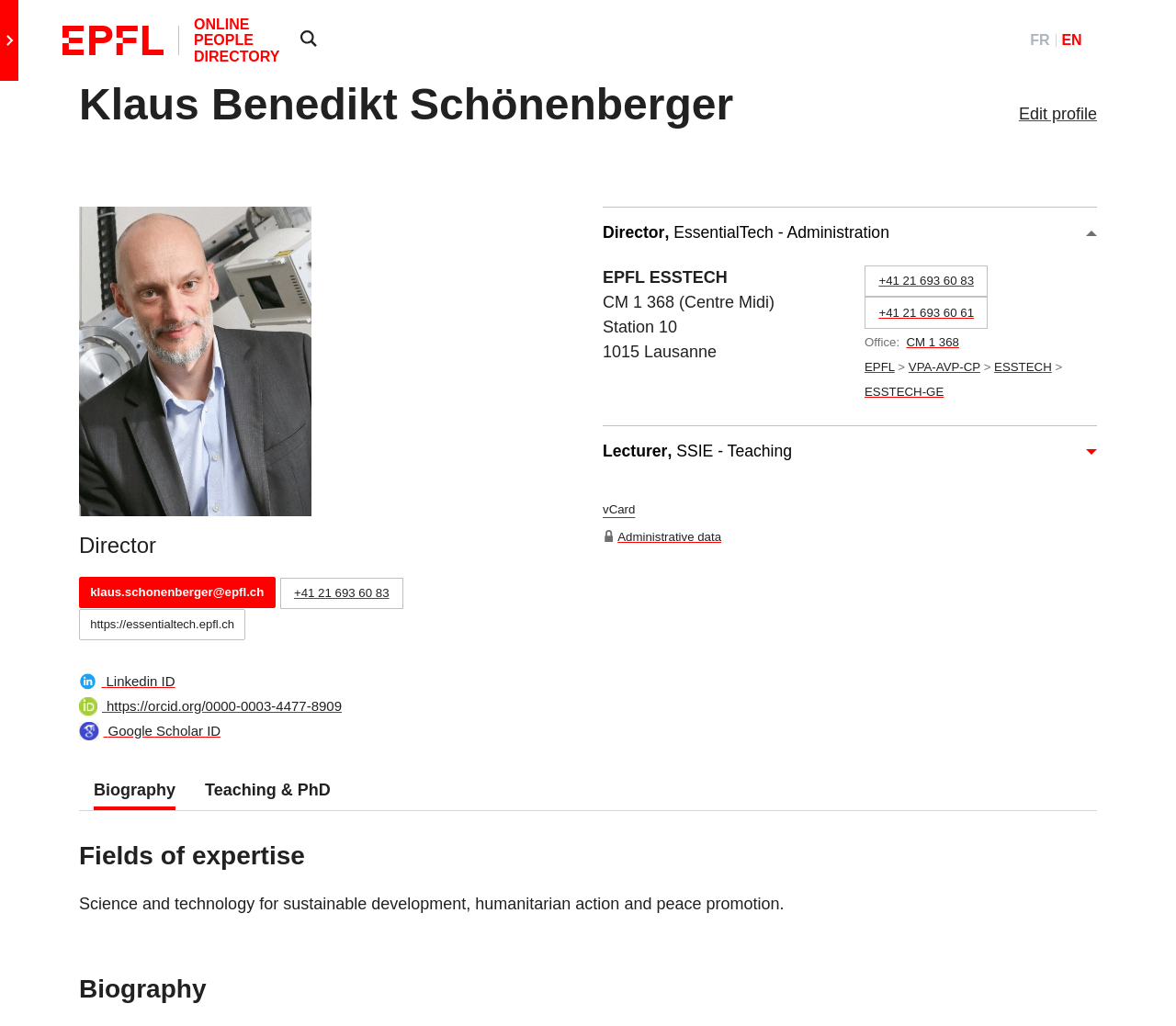Please determine the bounding box coordinates of the area that needs to be clicked to complete this task: 'View biography'. The coordinates must be four float numbers between 0 and 1, formatted as [left, top, right, bottom].

[0.08, 0.751, 0.149, 0.789]